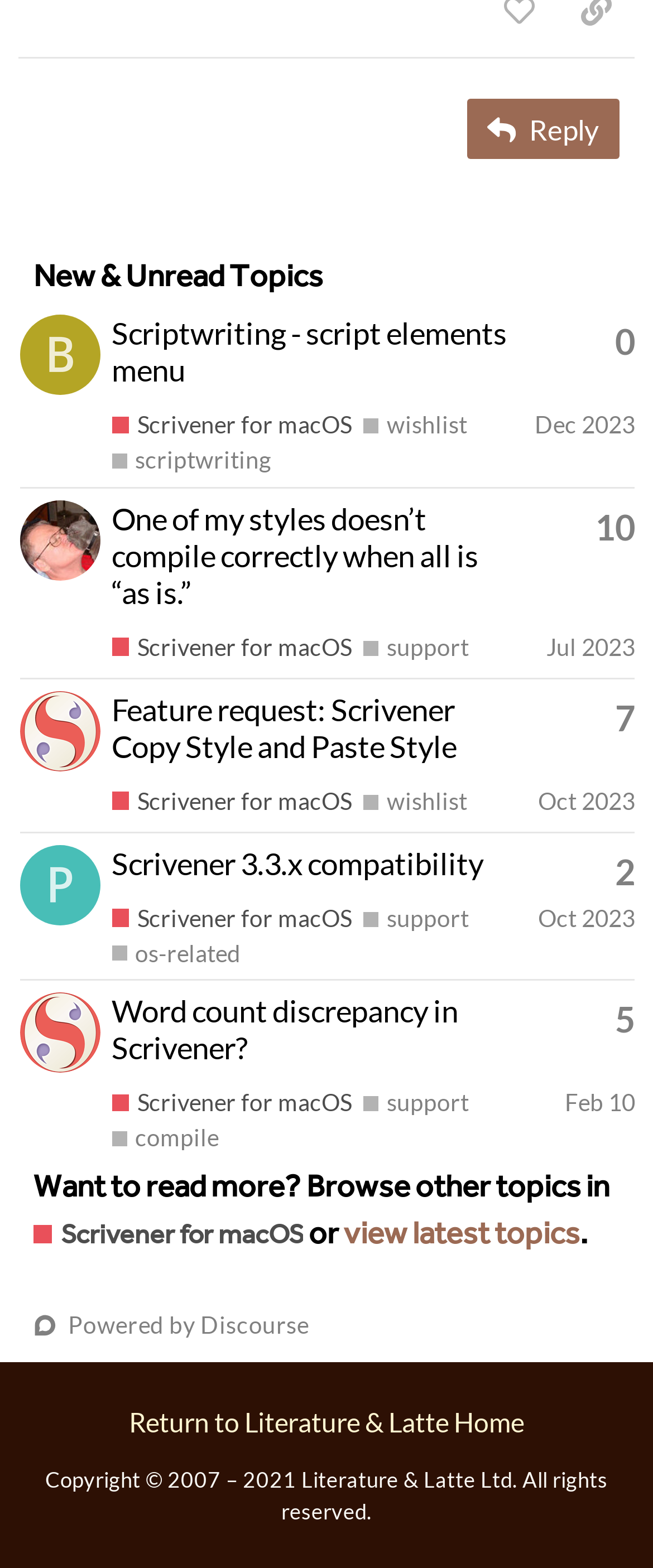How many replies does the topic 'Scriptwriting - script elements menu' have?
Using the image provided, answer with just one word or phrase.

0